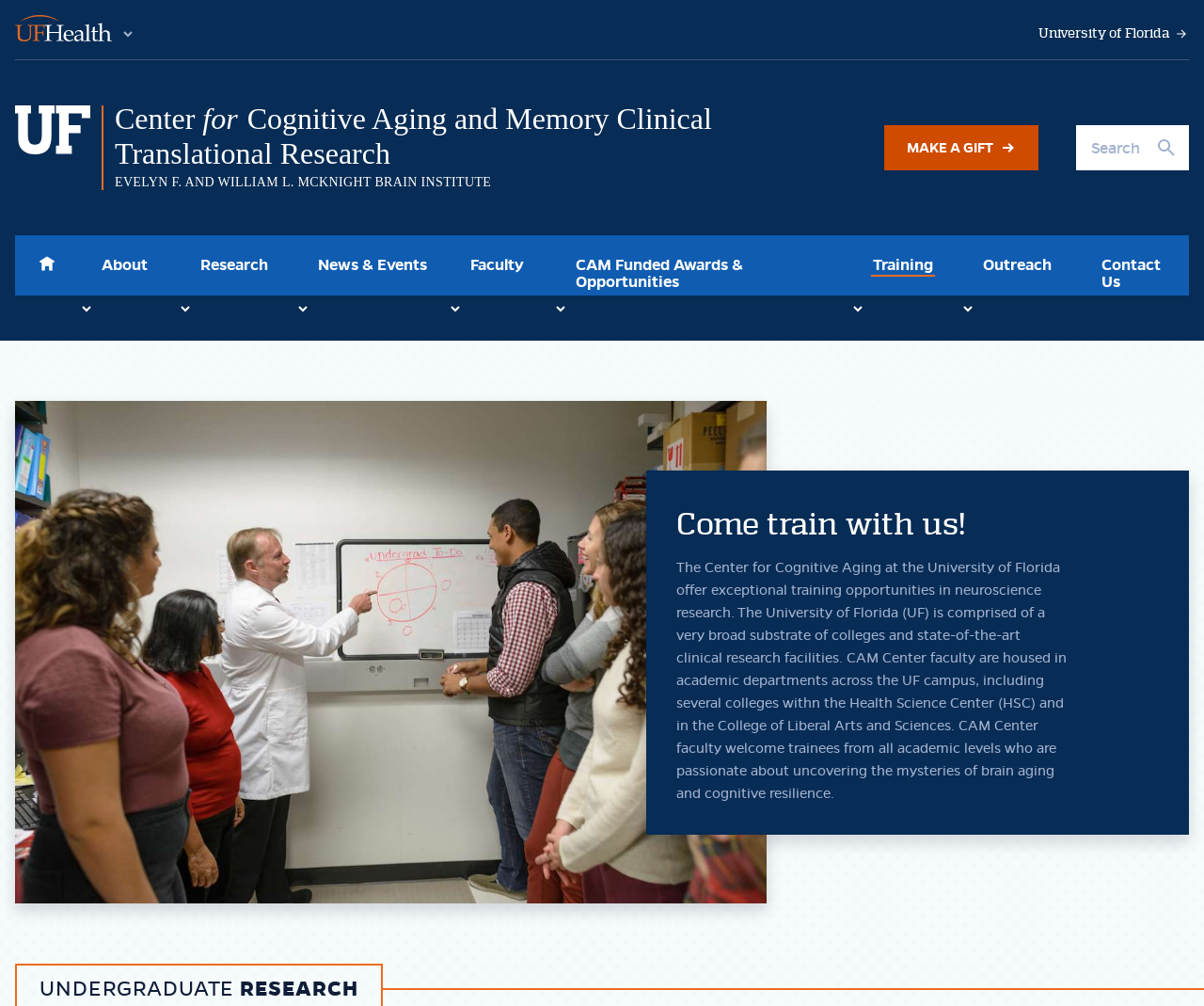Determine the bounding box coordinates for the area you should click to complete the following instruction: "Search the site".

[0.894, 0.124, 0.934, 0.163]